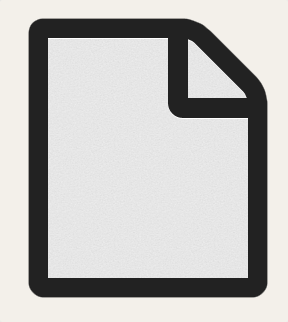Provide an extensive narrative of what is shown in the image.

The image depicts a stylized representation of a document, featuring a folded corner, which symbolizes the availability of digital files. This graphic is associated with the "Open original Digital object" link, part of the Open Data Catalogue for public places data package from July 2015, maintained by the City of Vancouver Archives. The document icon signifies that users can access original digital content related to historical and geographical data from Vancouver, enhancing the exploration of urban datasets and archival resources.